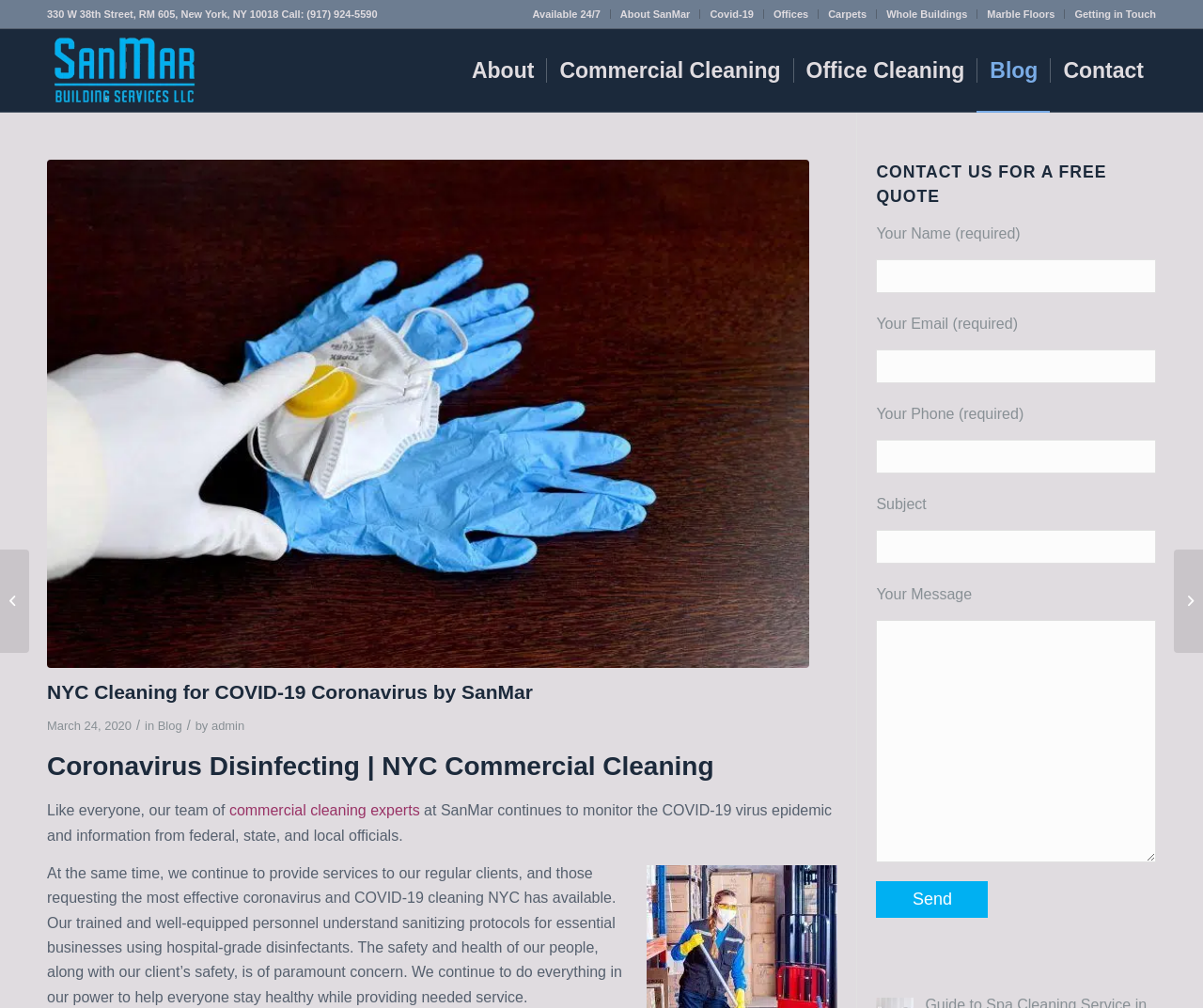What is the main title displayed on this webpage?

NYC Cleaning for COVID-19 Coronavirus by SanMar